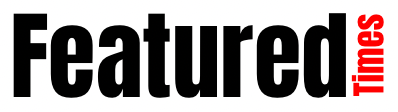Carefully examine the image and provide an in-depth answer to the question: What is the color of 'Times'?

The question asks about the color of the text 'Times' in the image. According to the caption, 'Times' is 'accentuated in a striking red font', making the answer 'red'.